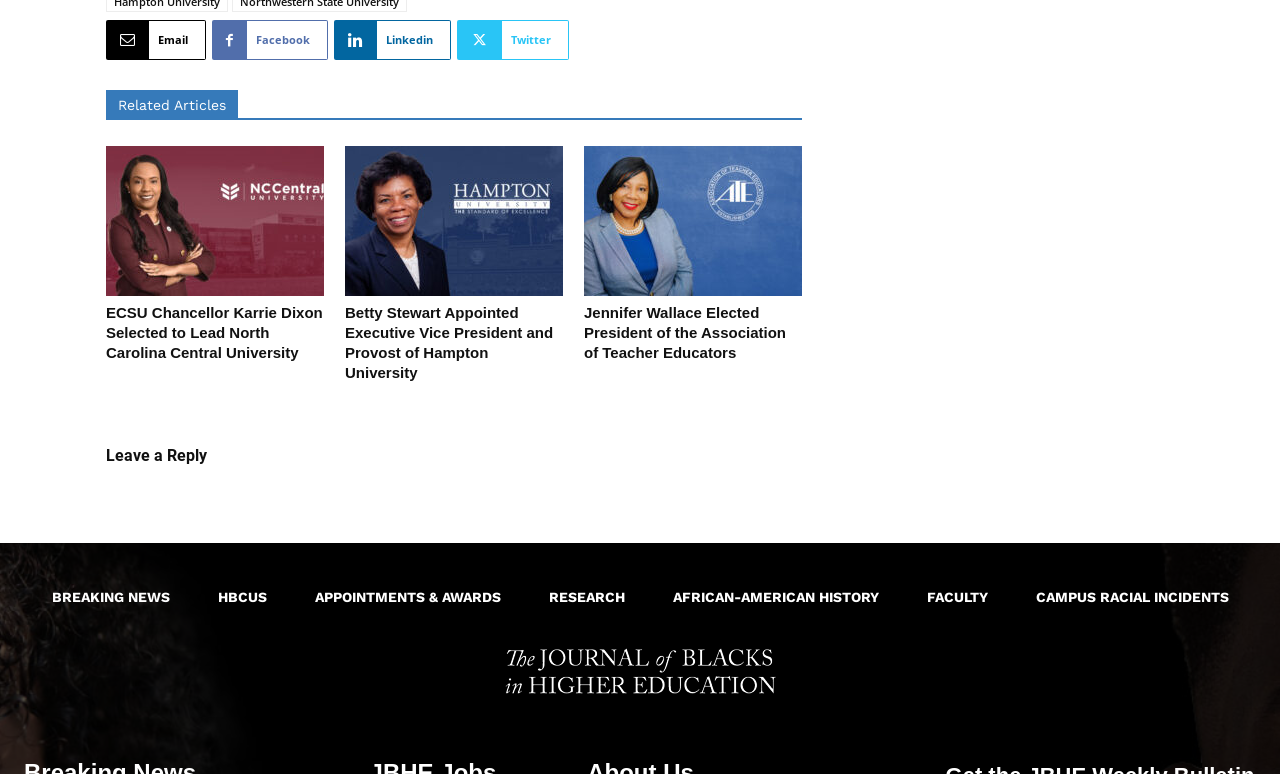Indicate the bounding box coordinates of the clickable region to achieve the following instruction: "Click on Email."

[0.083, 0.026, 0.161, 0.078]